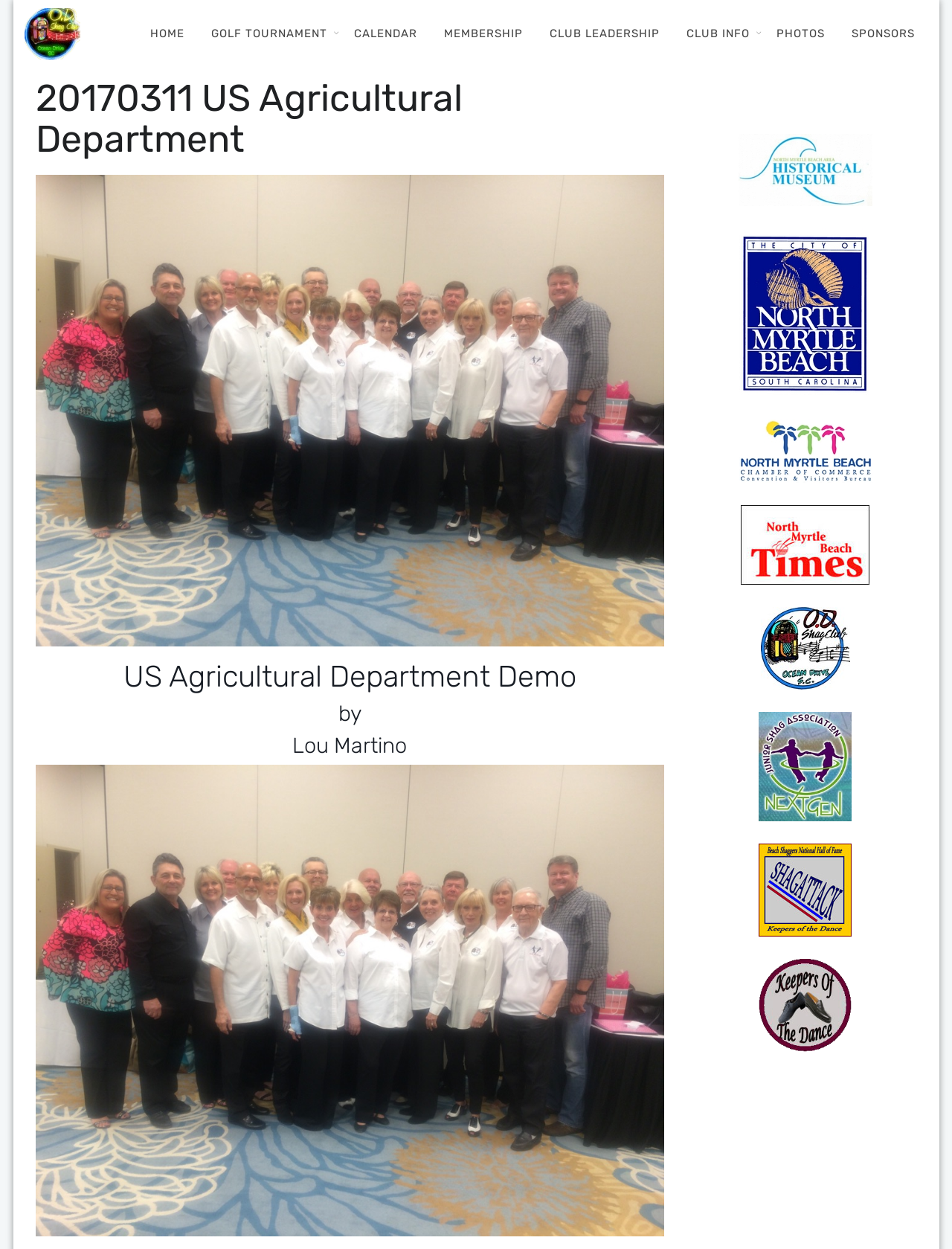Determine the bounding box coordinates of the clickable element to complete this instruction: "View PHOTOS". Provide the coordinates in the format of four float numbers between 0 and 1, [left, top, right, bottom].

[0.801, 0.02, 0.88, 0.034]